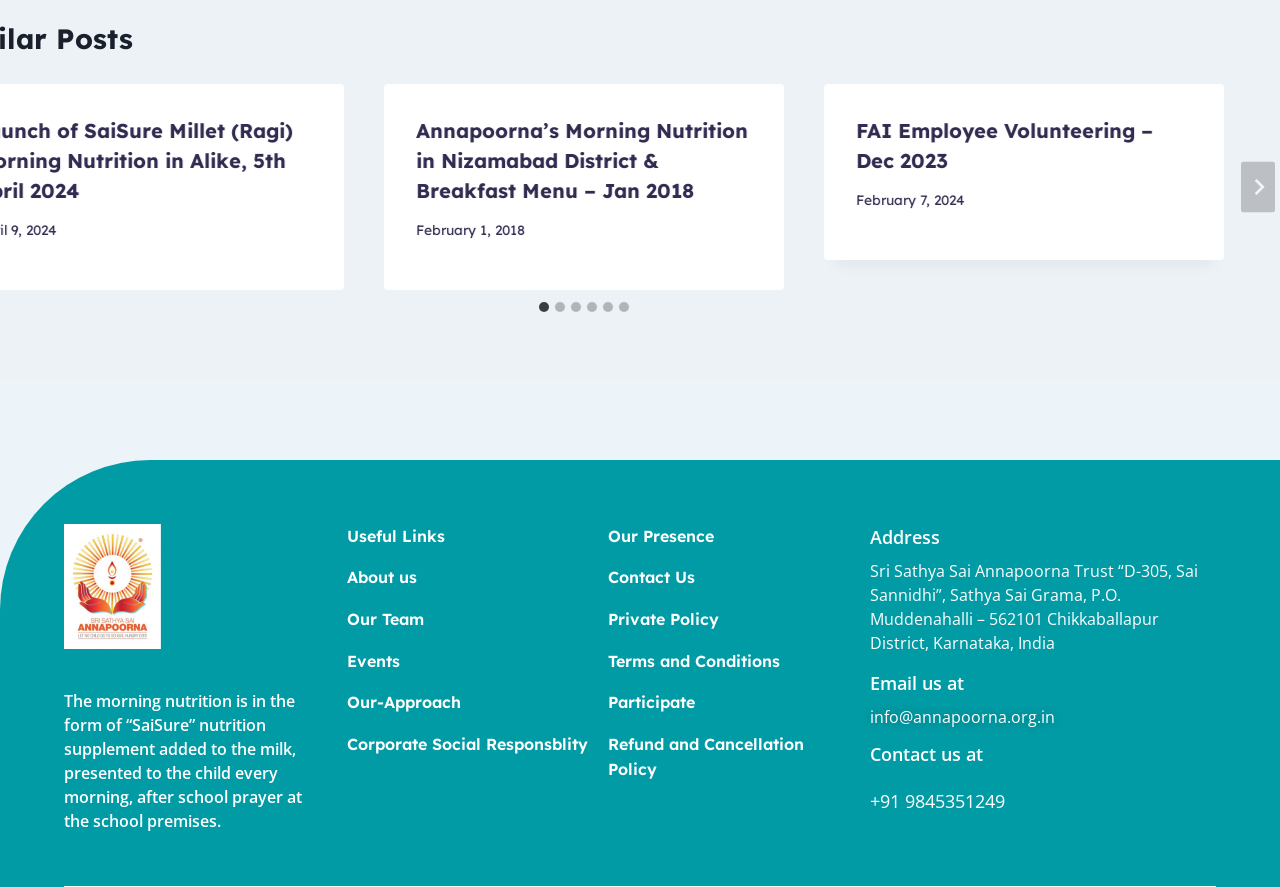Identify the bounding box coordinates of the clickable region to carry out the given instruction: "Contact via email".

[0.679, 0.795, 0.95, 0.822]